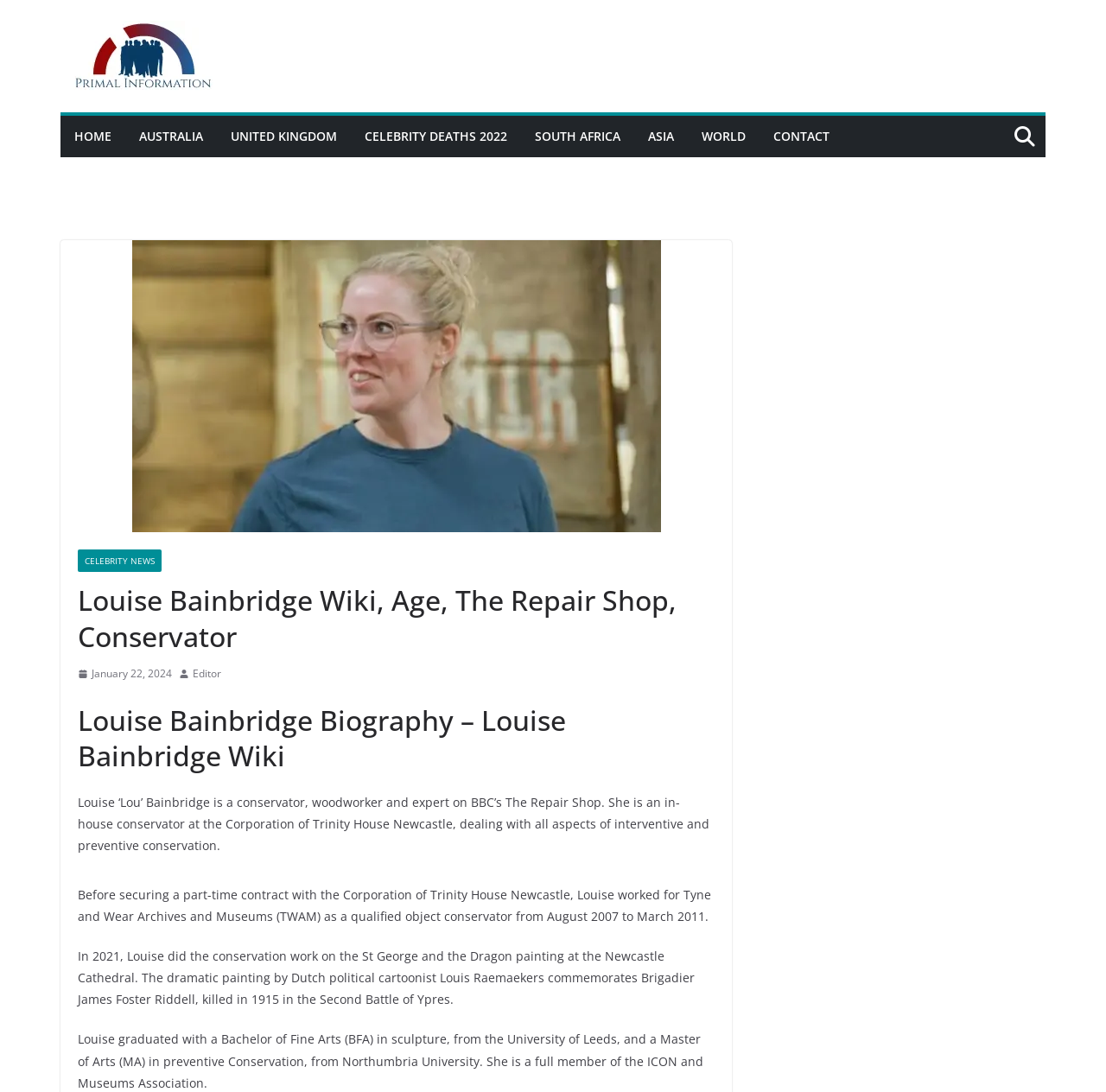Please identify the bounding box coordinates for the region that you need to click to follow this instruction: "Click on the HOME link".

[0.067, 0.114, 0.101, 0.136]